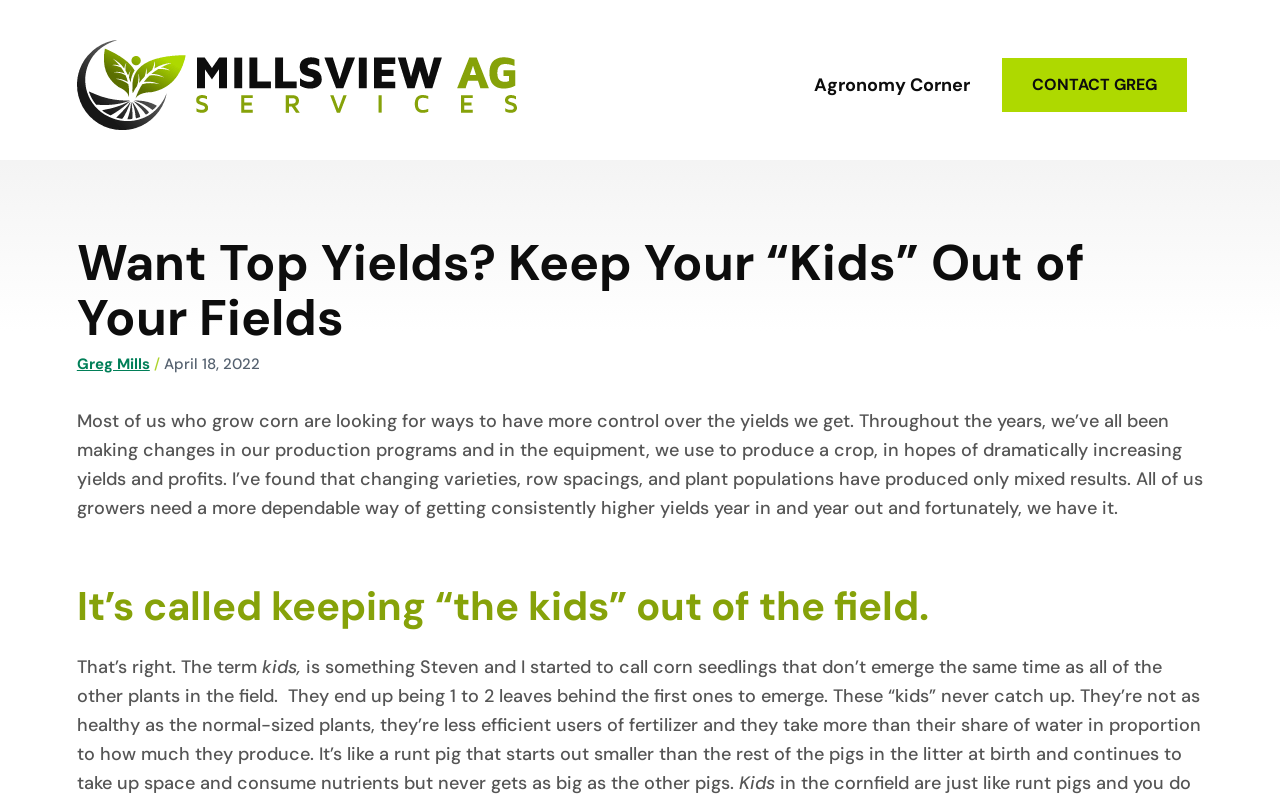Offer a meticulous caption that includes all visible features of the webpage.

The webpage is about agricultural practices, specifically focusing on corn yields. At the top, there are three links to skip to primary navigation, main content, and footer, respectively. Below these links, there is a logo of Millsview Ag Services, accompanied by a link to the same. 

On the top right, there is a main navigation menu with two links: "Agronomy Corner" and "CONTACT GREG". 

The main content of the webpage is an article titled "Want Top Yields? Keep Your “Kids” Out of Your Fields". The article is written by Greg Mills, as indicated by a link below the title. The article's content is divided into paragraphs, with the first paragraph discussing the need for consistent and higher corn yields. 

Below the first paragraph, there is a heading "It’s called keeping “the kids” out of the field." followed by a description of what "kids" refers to in the context of corn seedlings. The article explains that these "kids" are seedlings that don't emerge at the same time as others, resulting in unhealthy and inefficient plants that consume more resources than they produce.